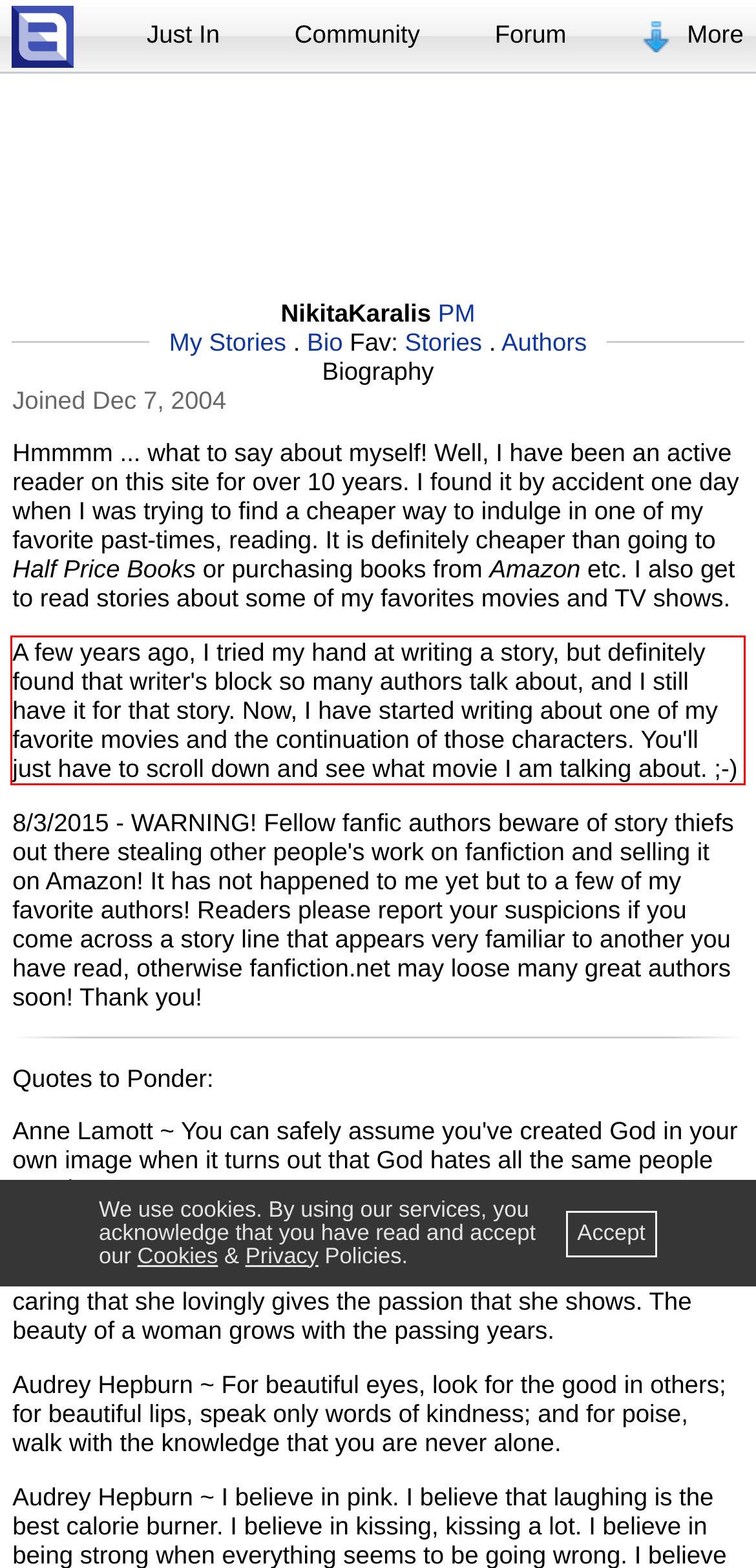Using the provided webpage screenshot, recognize the text content in the area marked by the red bounding box.

A few years ago, I tried my hand at writing a story, but definitely found that writer's block so many authors talk about, and I still have it for that story. Now, I have started writing about one of my favorite movies and the continuation of those characters. You'll just have to scroll down and see what movie I am talking about. ;-)